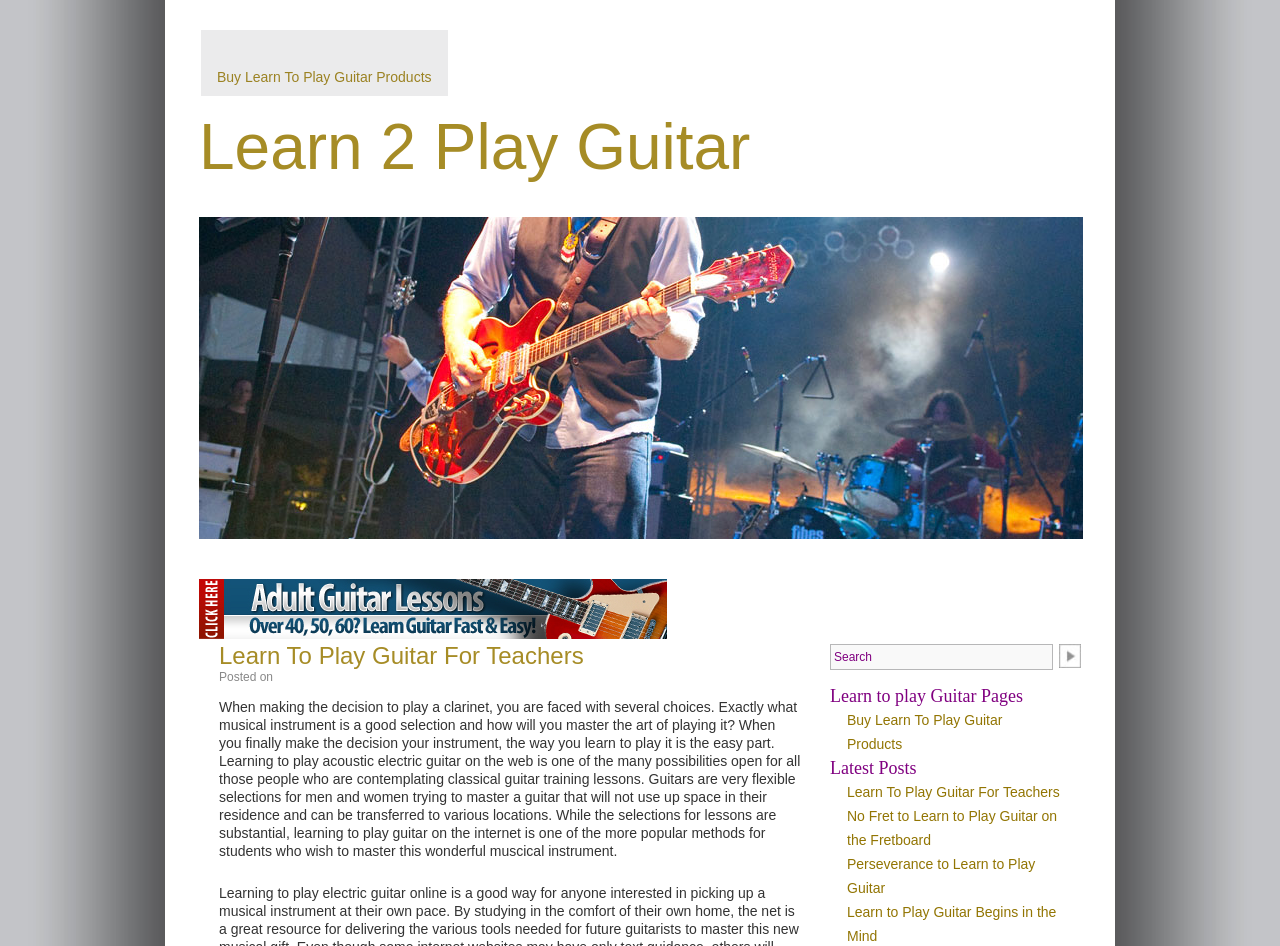Please identify the bounding box coordinates of the element on the webpage that should be clicked to follow this instruction: "Click on Learn 2 Play Guitar link". The bounding box coordinates should be given as four float numbers between 0 and 1, formatted as [left, top, right, bottom].

[0.155, 0.117, 0.586, 0.193]